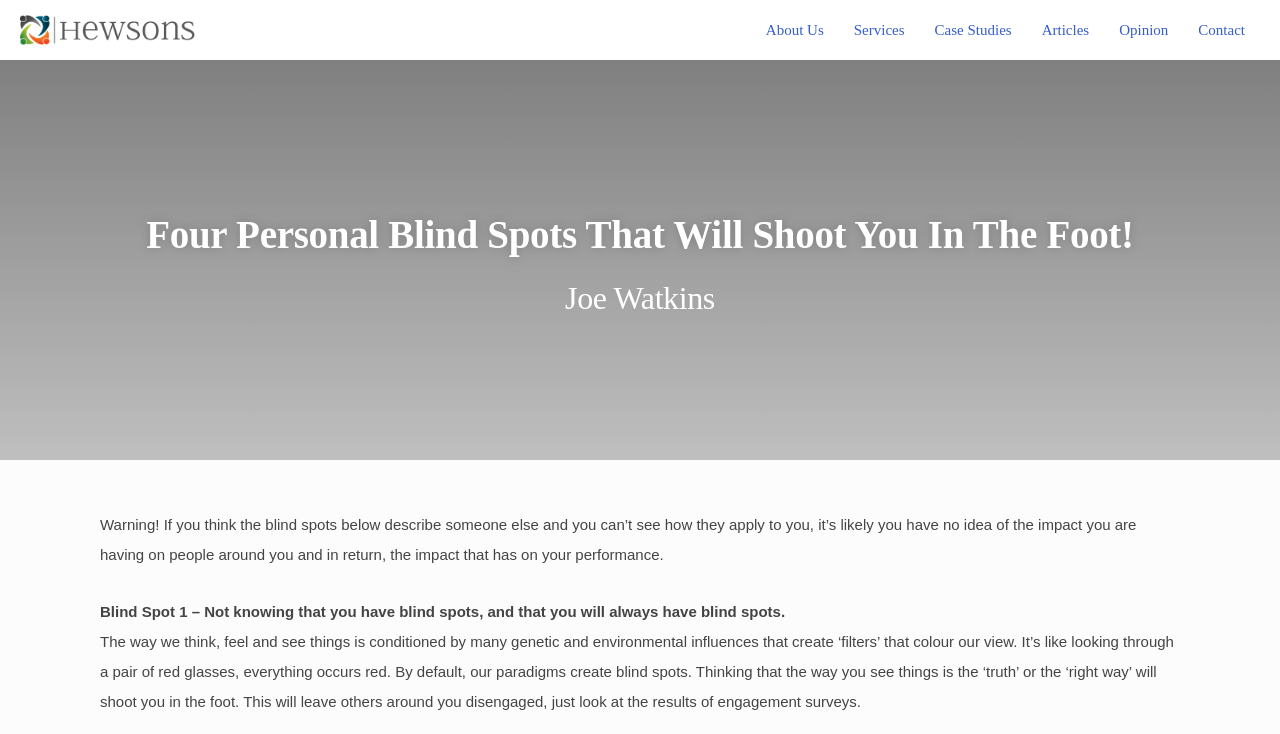Who is the author of the webpage content?
Could you answer the question with a detailed and thorough explanation?

The webpage has a link with a heading 'Joe Watkins', which suggests that Joe Watkins is the author of the webpage content.